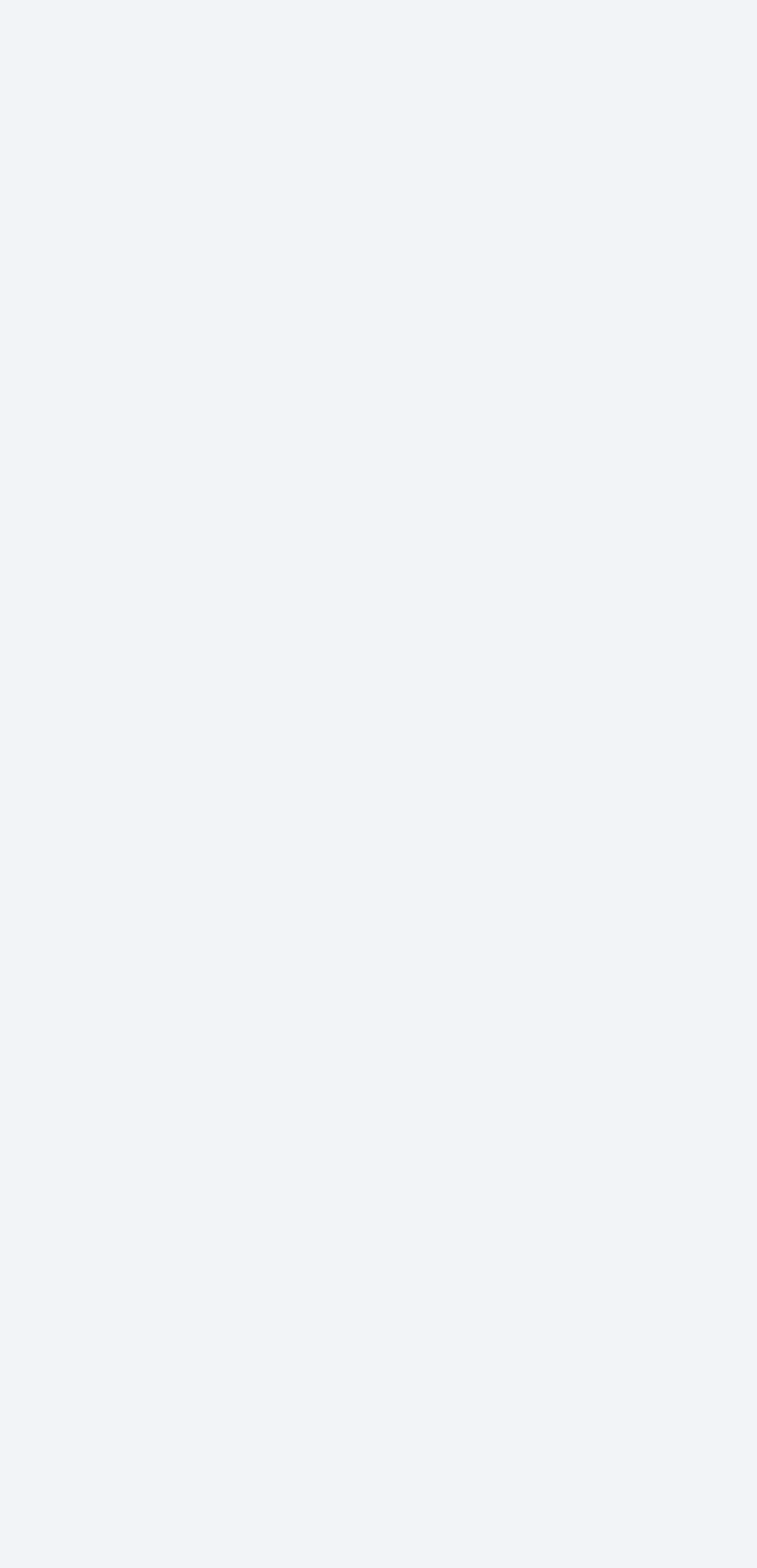Please answer the following question using a single word or phrase: What is the title of the first research paper?

Secure Coded Cooperative Computation at the Heterogeneous Edge against Byzantine Attacks